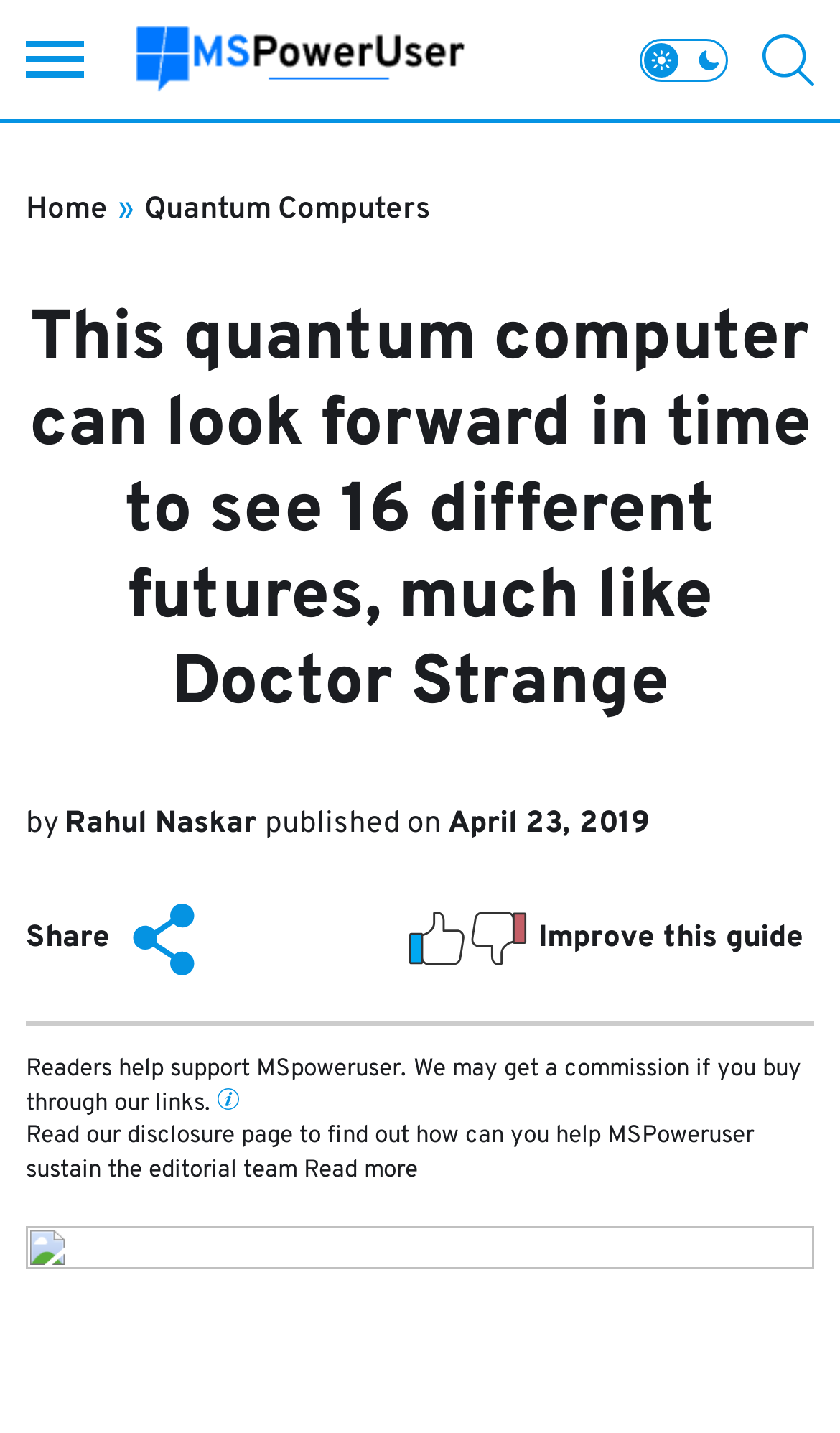Answer the question with a single word or phrase: 
What is the name of the author?

Rahul Naskar